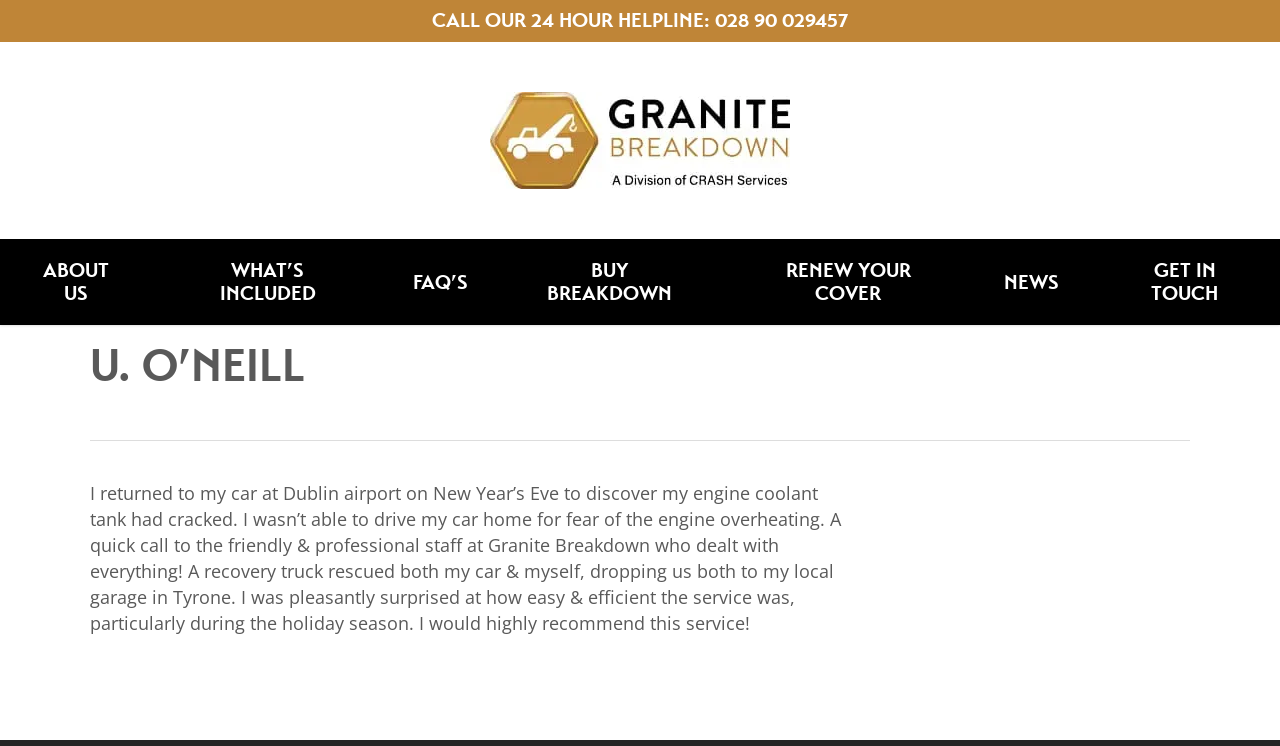Can you determine the bounding box coordinates of the area that needs to be clicked to fulfill the following instruction: "Visit the ABOUT US page"?

[0.0, 0.32, 0.119, 0.436]